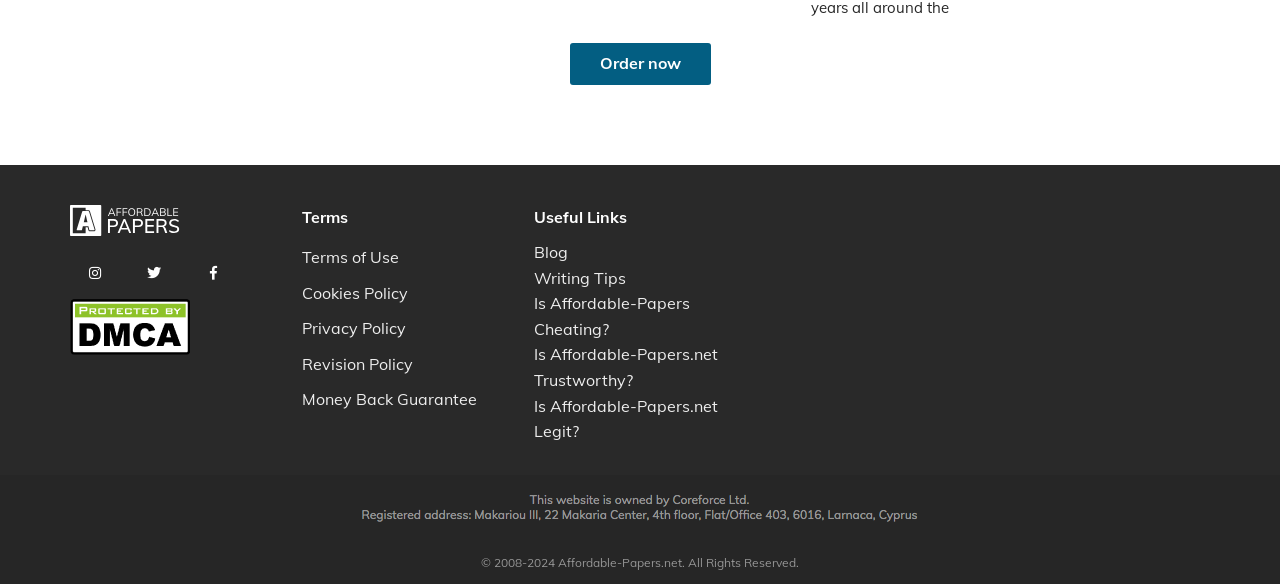Find the bounding box coordinates for the area you need to click to carry out the instruction: "Click on Order now". The coordinates should be four float numbers between 0 and 1, indicated as [left, top, right, bottom].

[0.445, 0.073, 0.555, 0.145]